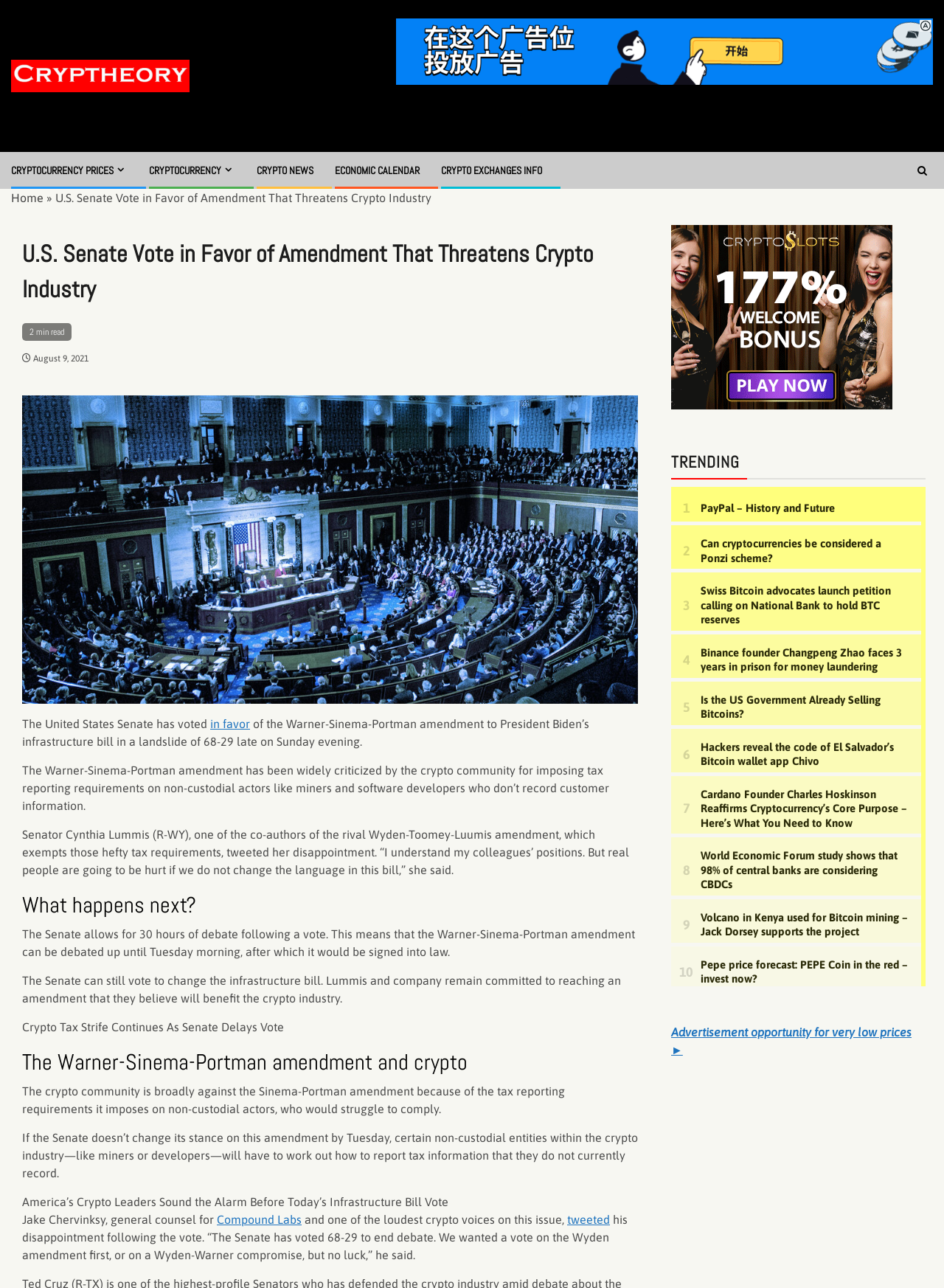Give a concise answer using only one word or phrase for this question:
What is the purpose of the Wyden-Toomey-Luumis amendment?

Exempts tax requirements